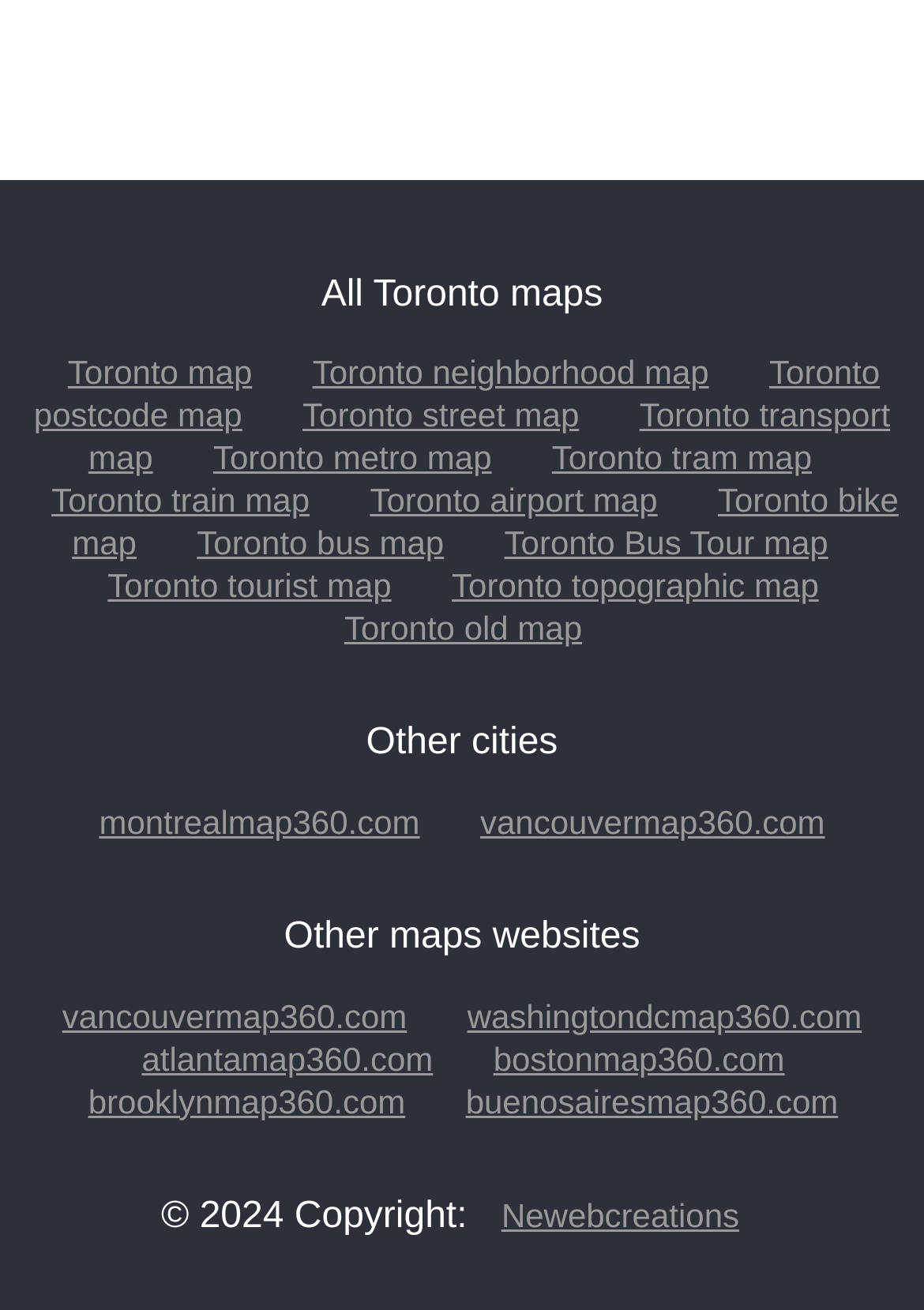How many other maps websites are listed?
Please provide a single word or phrase in response based on the screenshot.

4